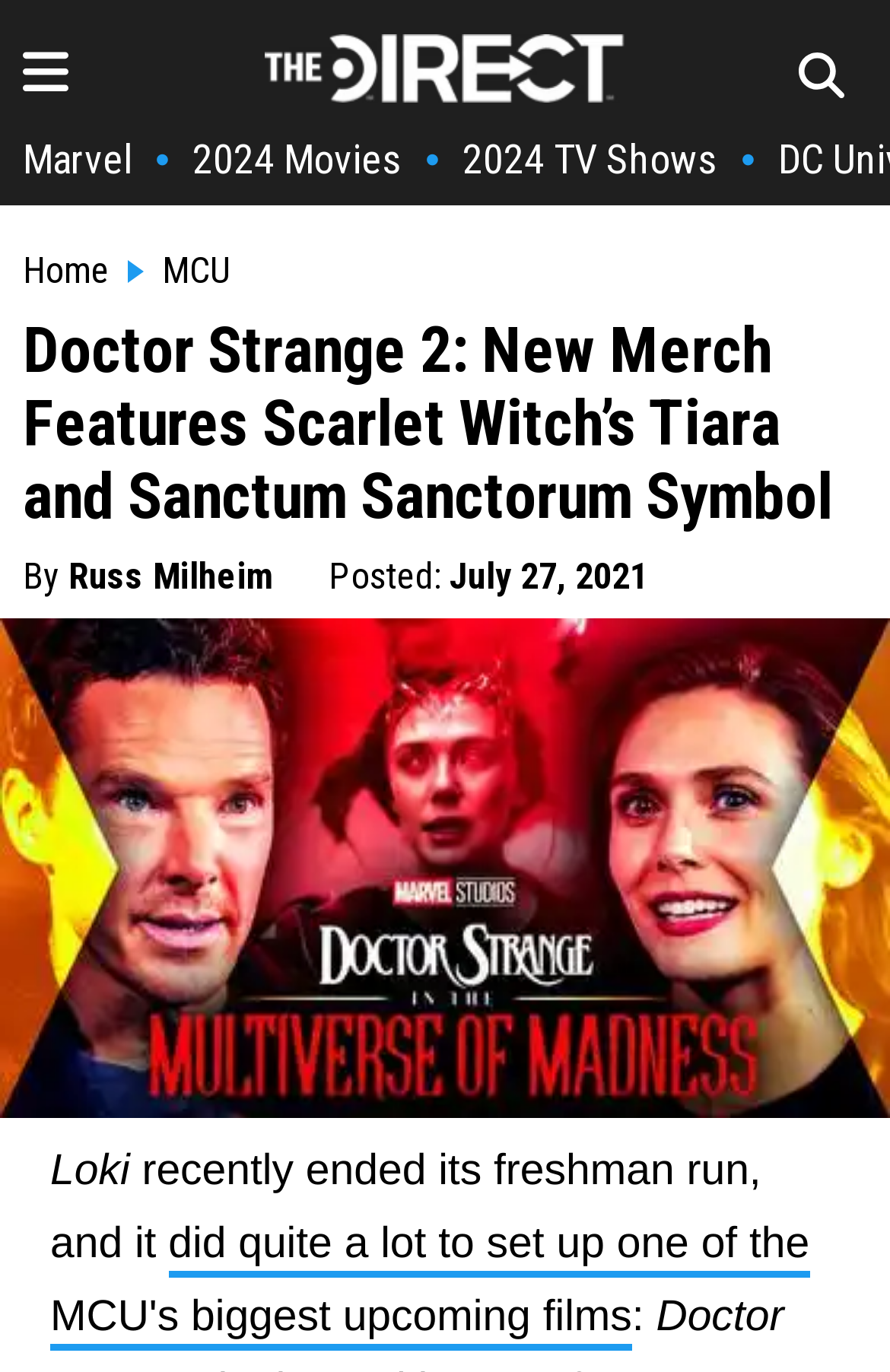Provide a short, one-word or phrase answer to the question below:
Who is the author of this article?

Russ Milheim